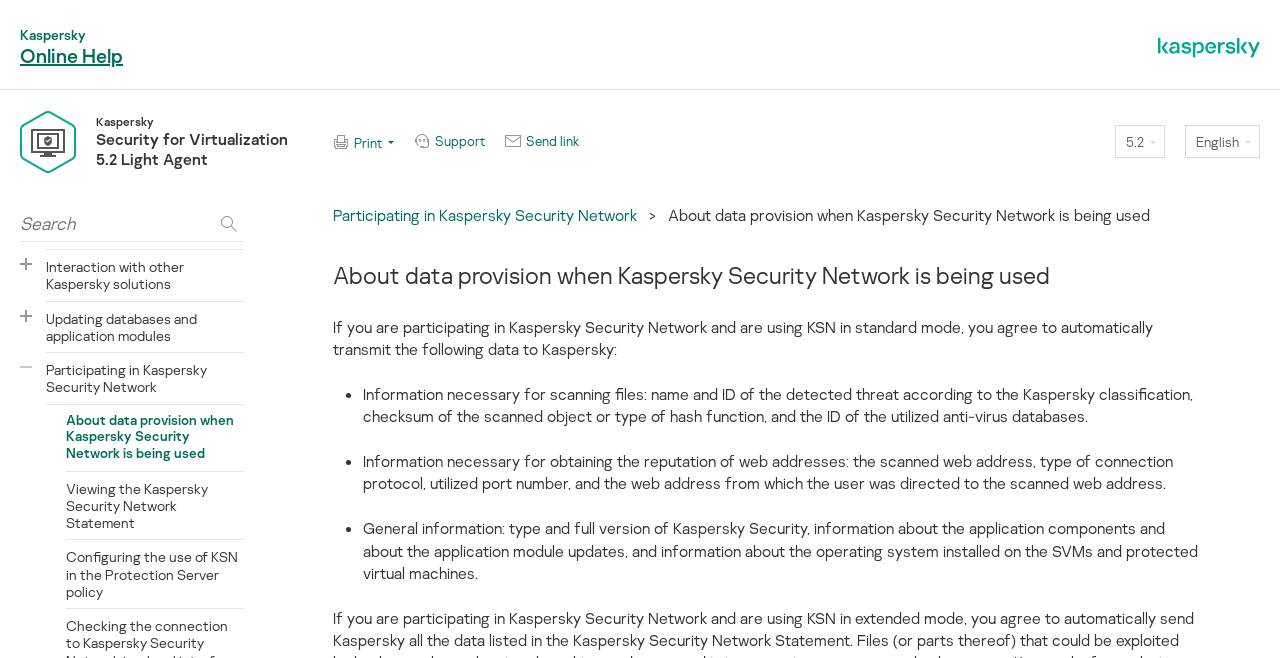Please reply to the following question with a single word or a short phrase:
What is the name of the policy that can be configured to use KSN?

Protection Server policy